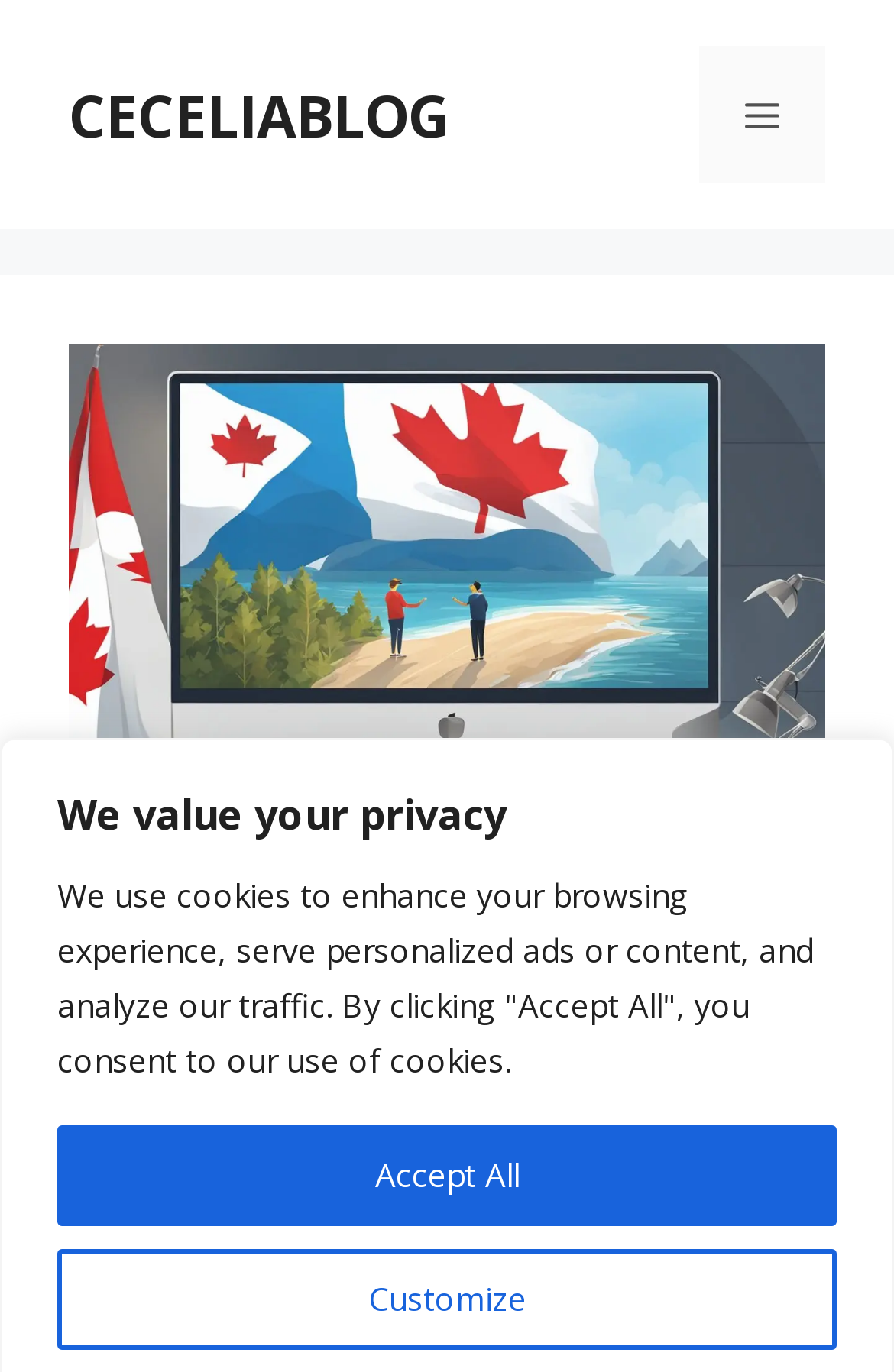Highlight the bounding box of the UI element that corresponds to this description: "Menu".

[0.782, 0.033, 0.923, 0.134]